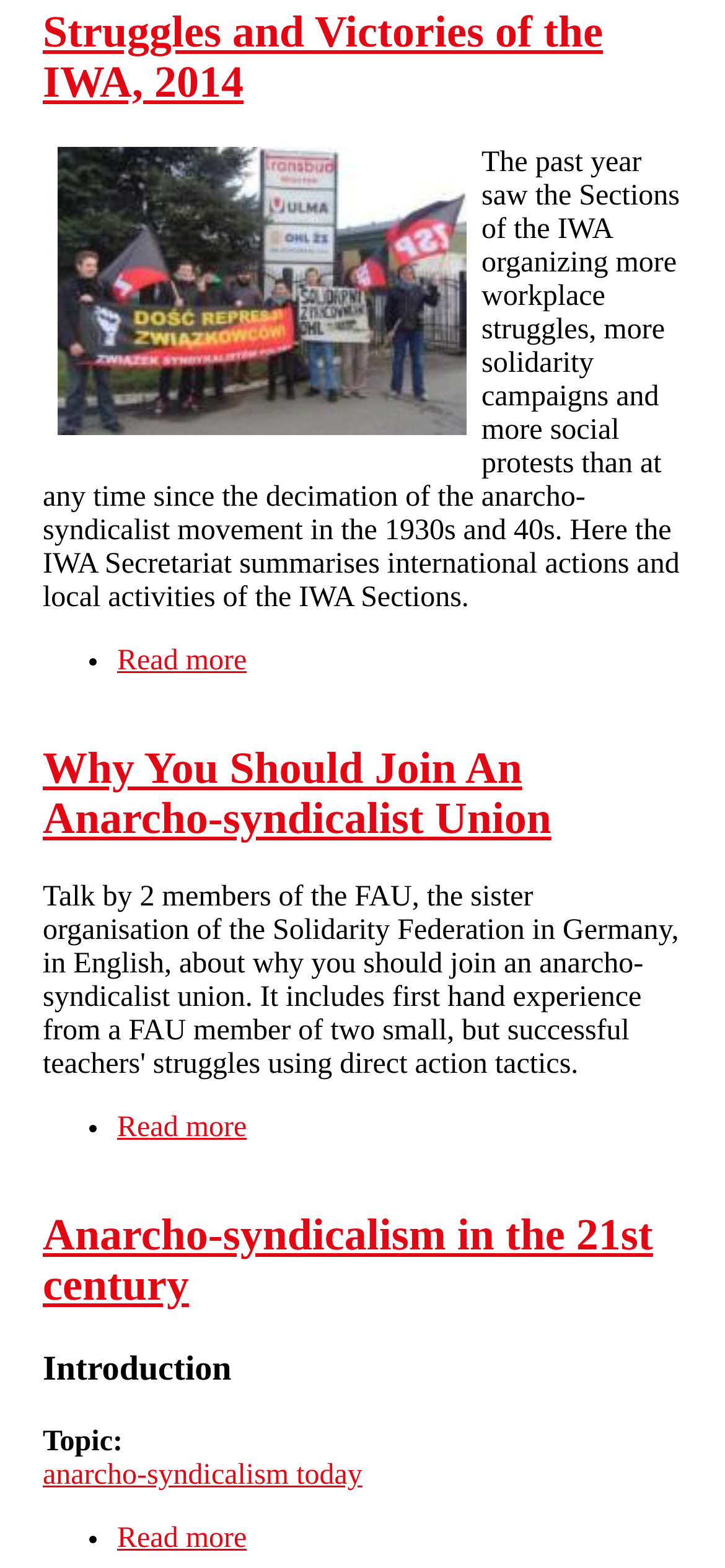Calculate the bounding box coordinates of the UI element given the description: "anarcho-syndicalism today".

[0.059, 0.931, 0.5, 0.951]